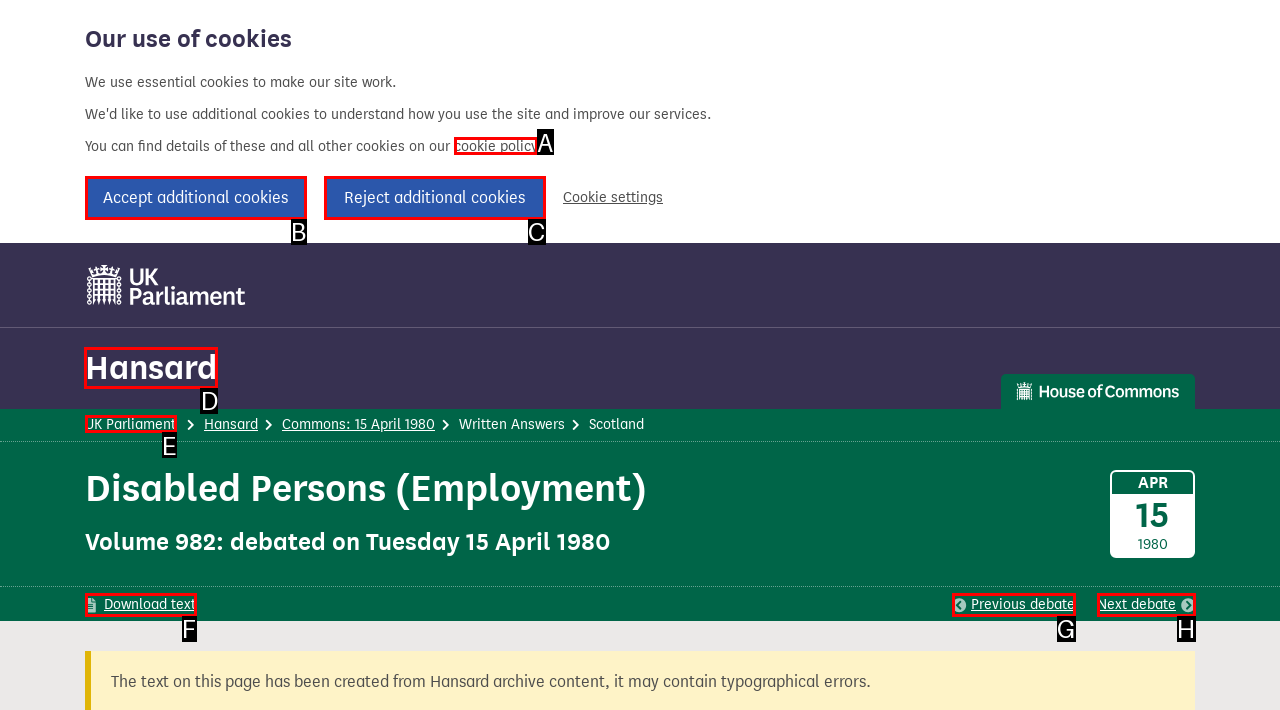Select the HTML element to finish the task: Visit the previous article Reply with the letter of the correct option.

None